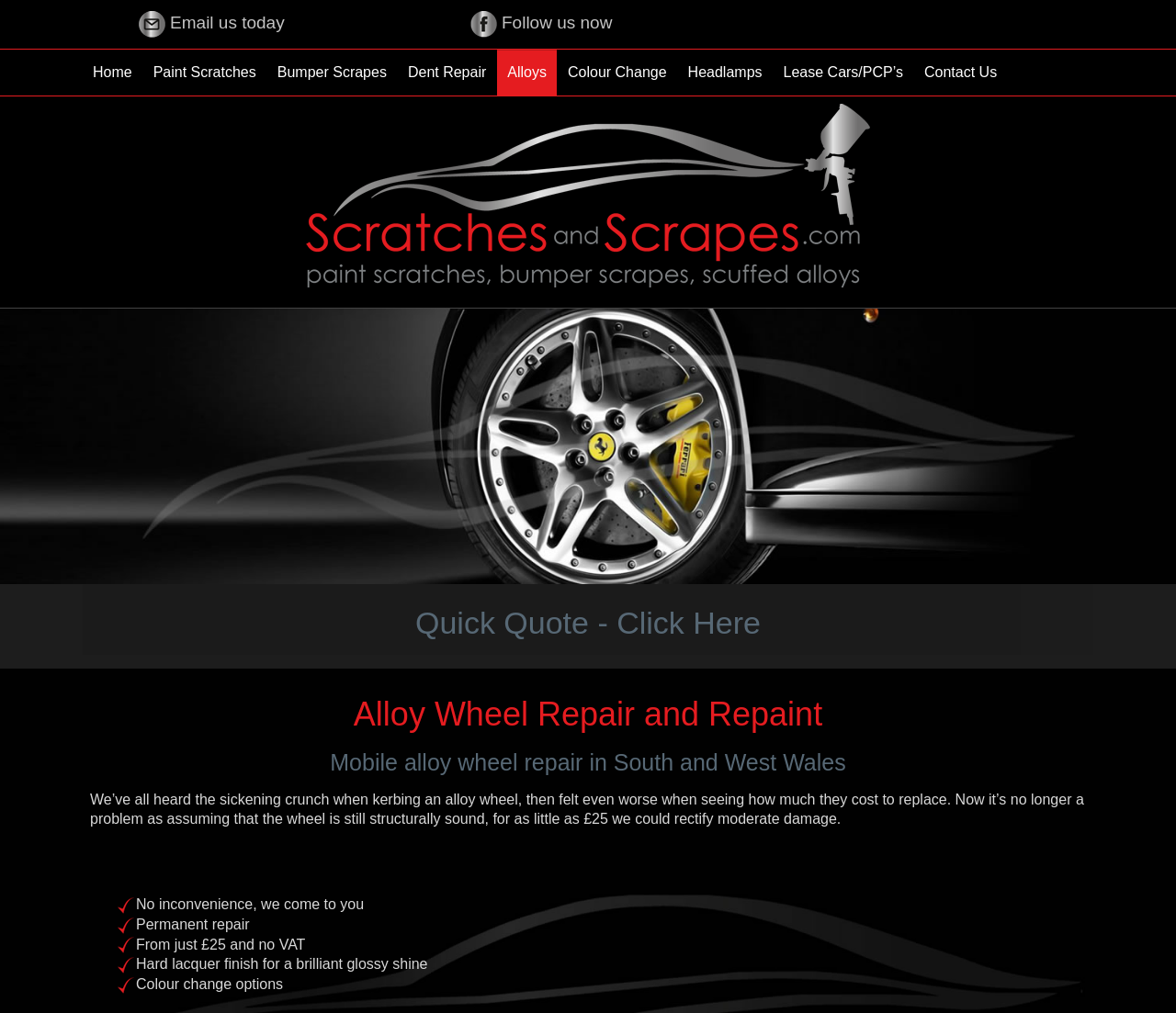What is the primary service offered by this company?
Provide an in-depth and detailed answer to the question.

Based on the webpage content, the primary service offered by this company is alloy wheel repair, as indicated by the heading 'Alloy Wheel Repair and Repaint' and the description of the service provided.